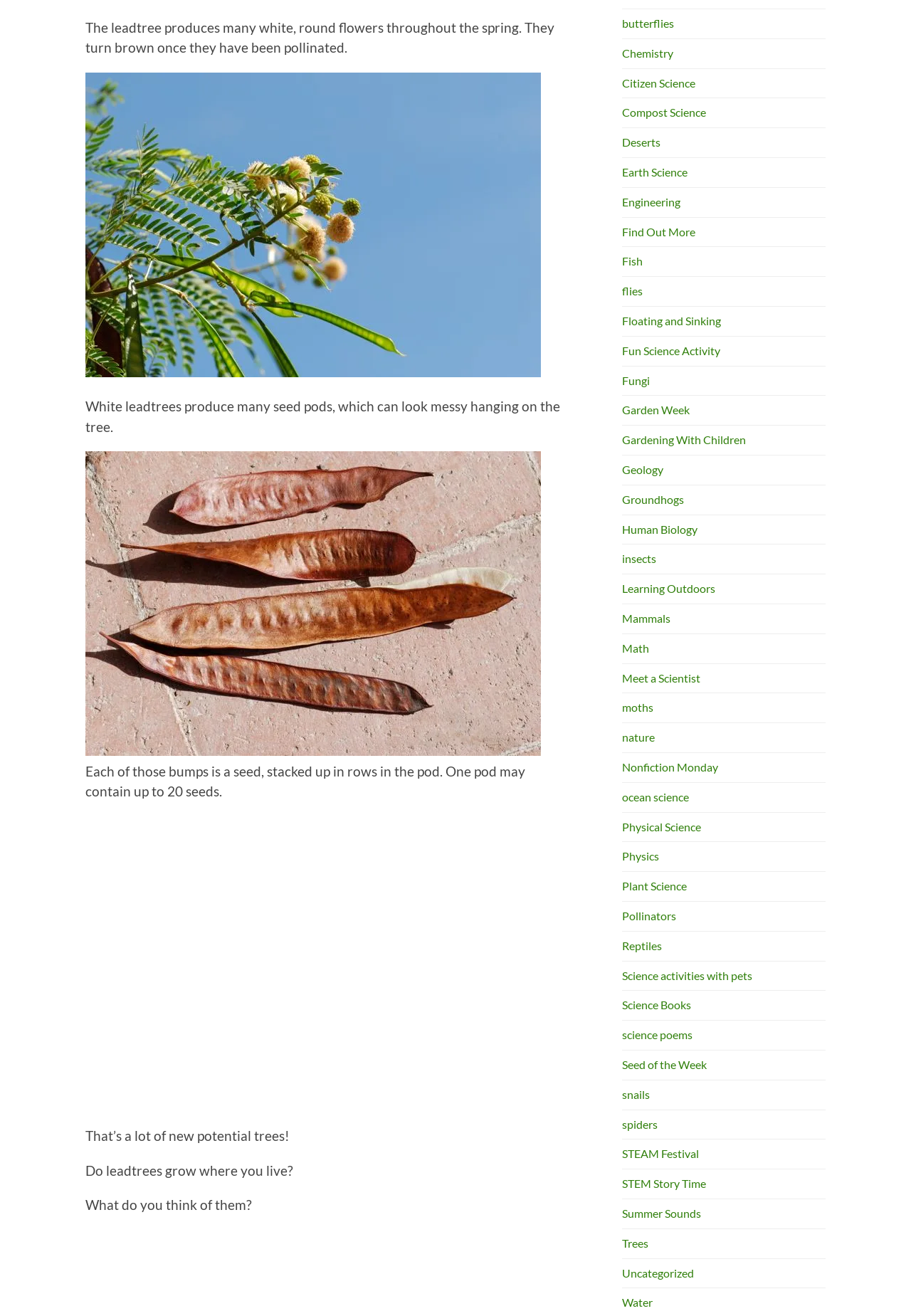How many seeds can a pod of the leadtree contain?
Please answer the question with as much detail as possible using the screenshot.

The answer can be found in the fourth sentence of the webpage, which states 'One pod may contain up to 20 seeds.'